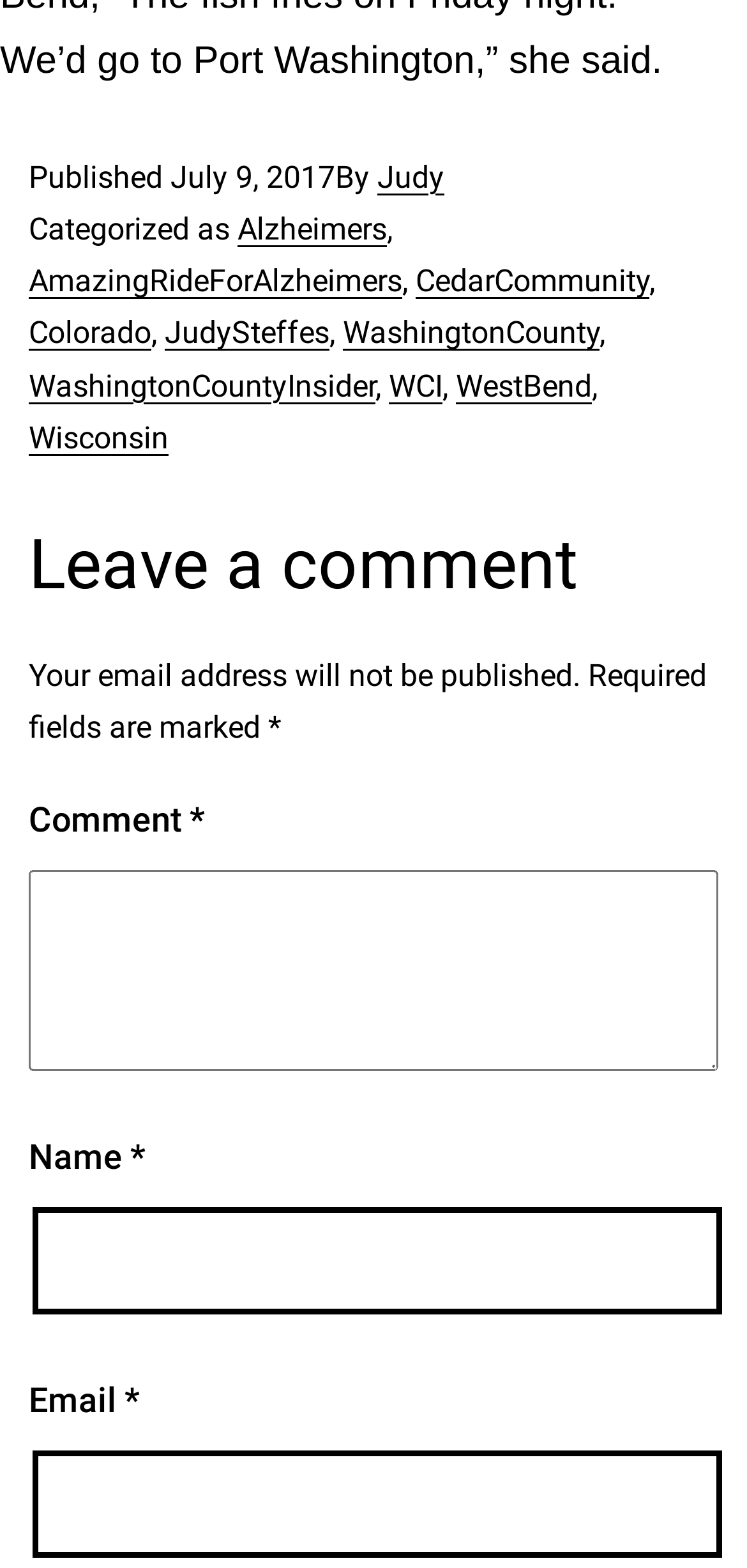Determine the bounding box coordinates for the UI element matching this description: "JudySteffes".

[0.221, 0.201, 0.441, 0.224]